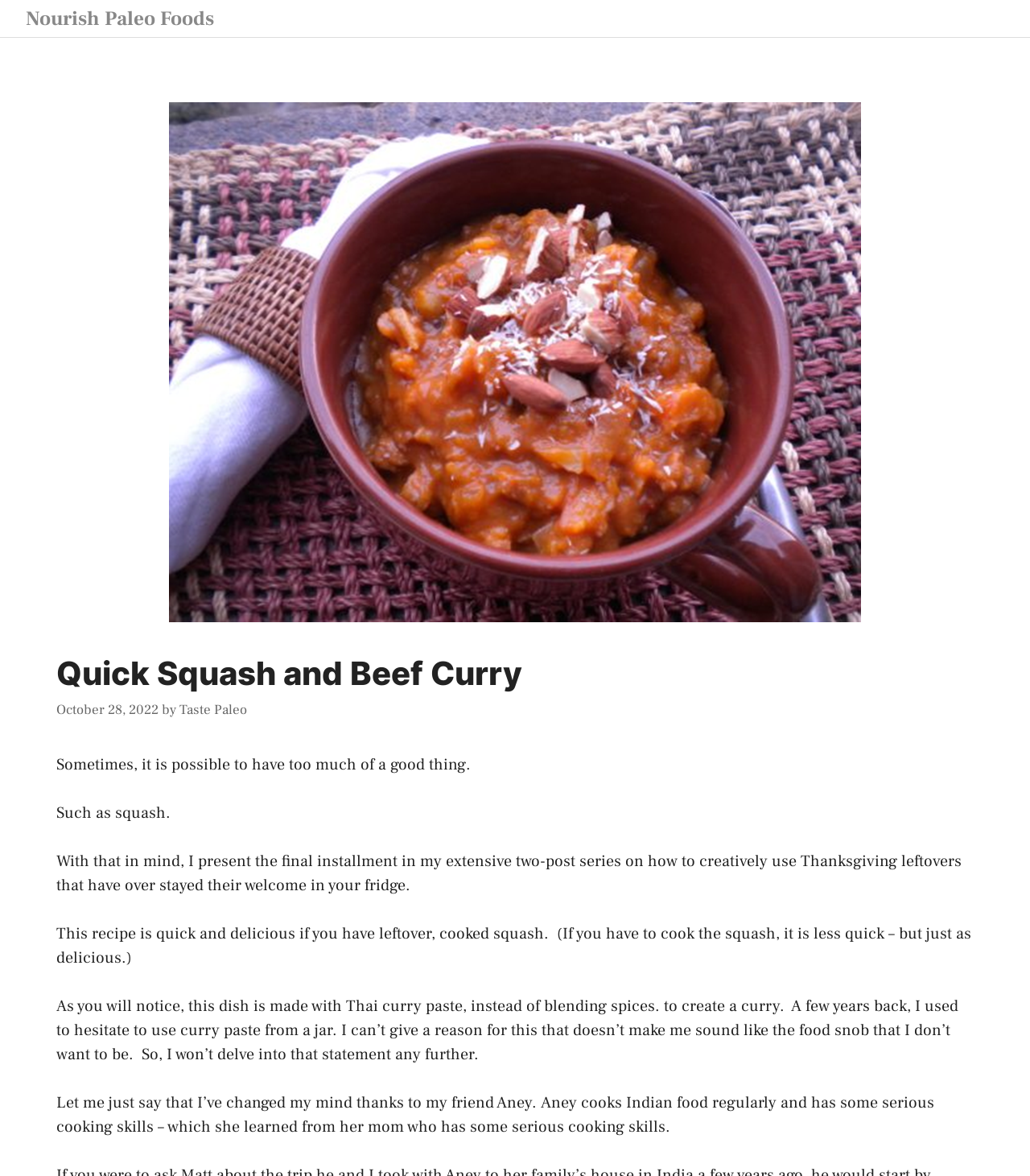Give a one-word or short-phrase answer to the following question: 
Who is the author of the article?

Taste Paleo